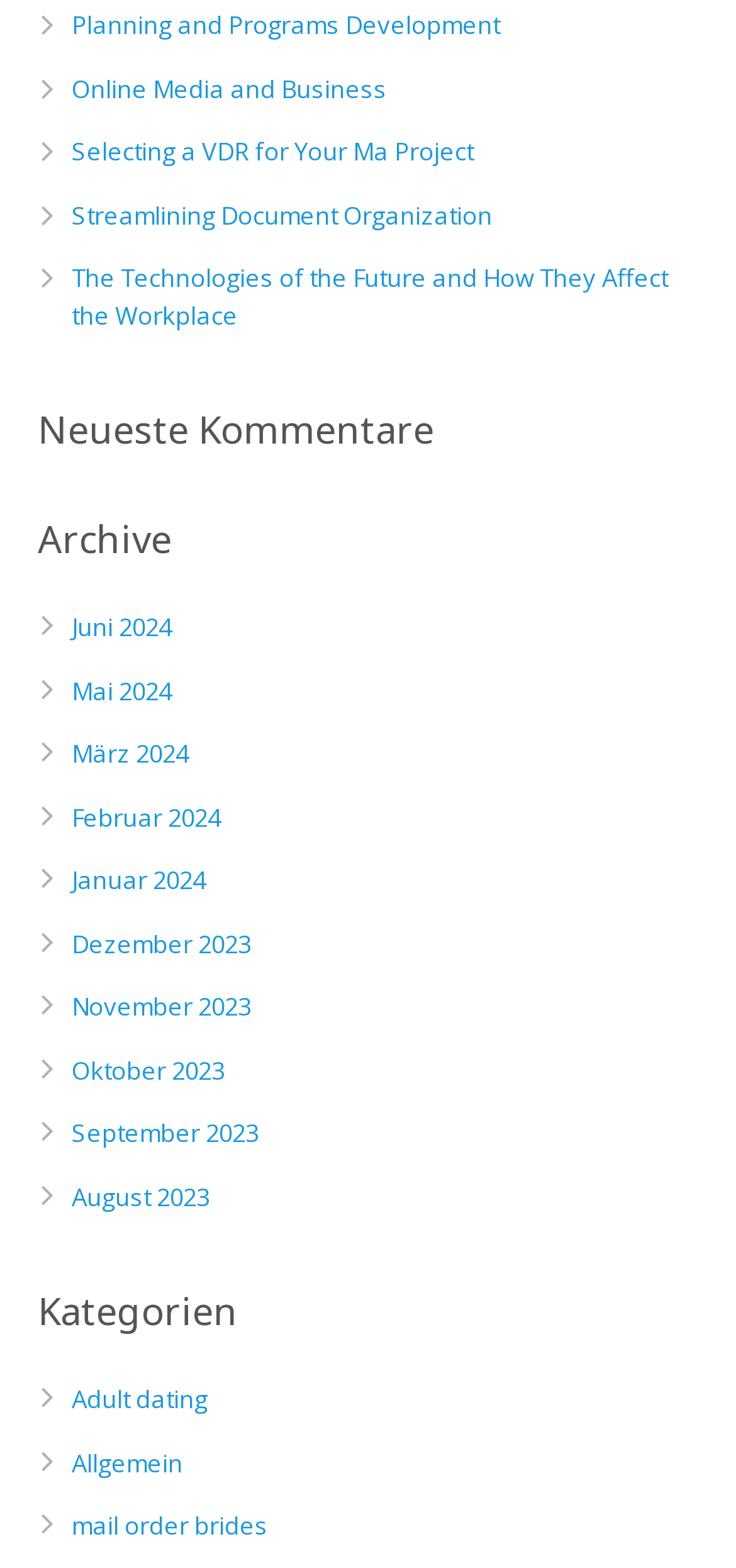How many months are listed in the archive section?
Examine the image and give a concise answer in one word or a short phrase.

12